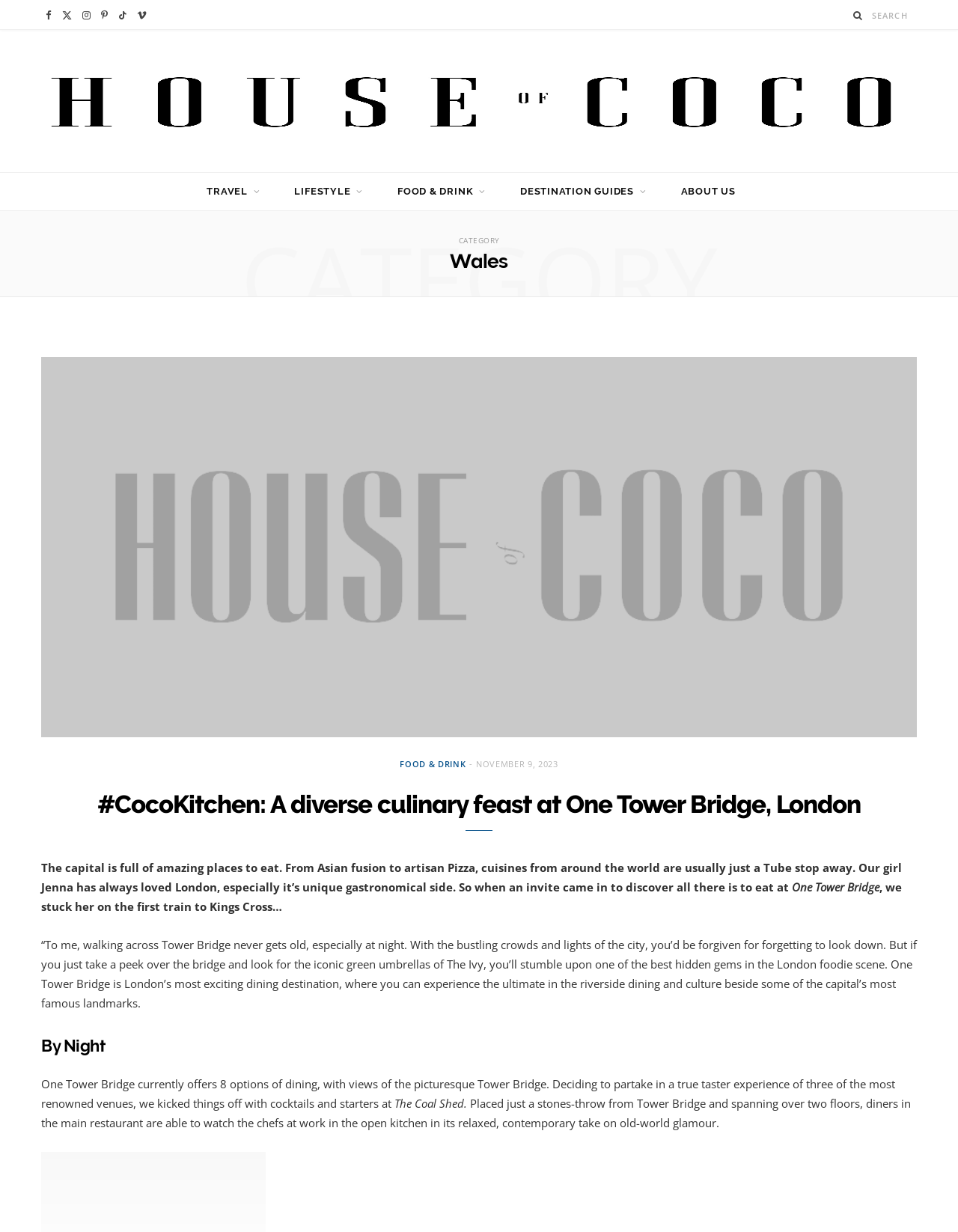Extract the bounding box coordinates for the HTML element that matches this description: "Pinterest". The coordinates should be four float numbers between 0 and 1, i.e., [left, top, right, bottom].

[0.101, 0.001, 0.117, 0.025]